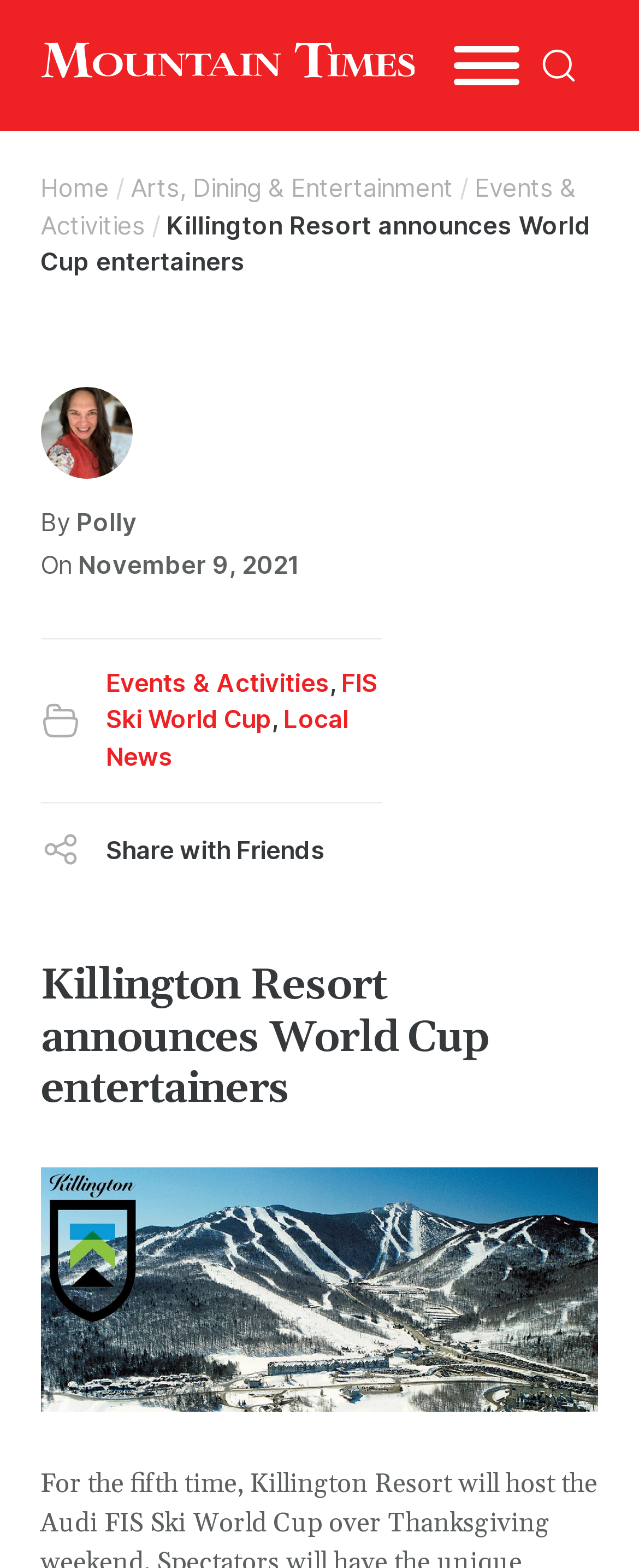Show the bounding box coordinates for the element that needs to be clicked to execute the following instruction: "Search for something". Provide the coordinates in the form of four float numbers between 0 and 1, i.e., [left, top, right, bottom].

[0.814, 0.017, 0.937, 0.067]